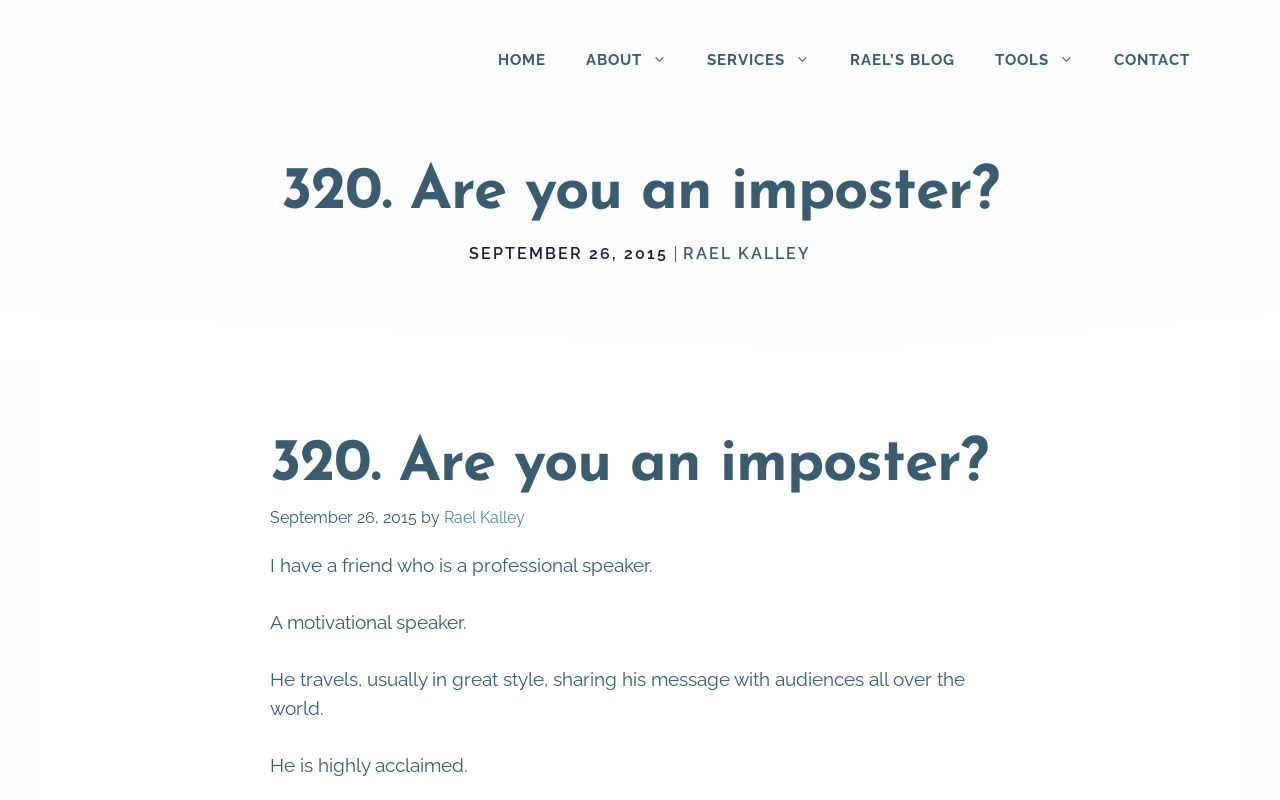Identify and extract the main heading of the webpage.

320. Are you an imposter?